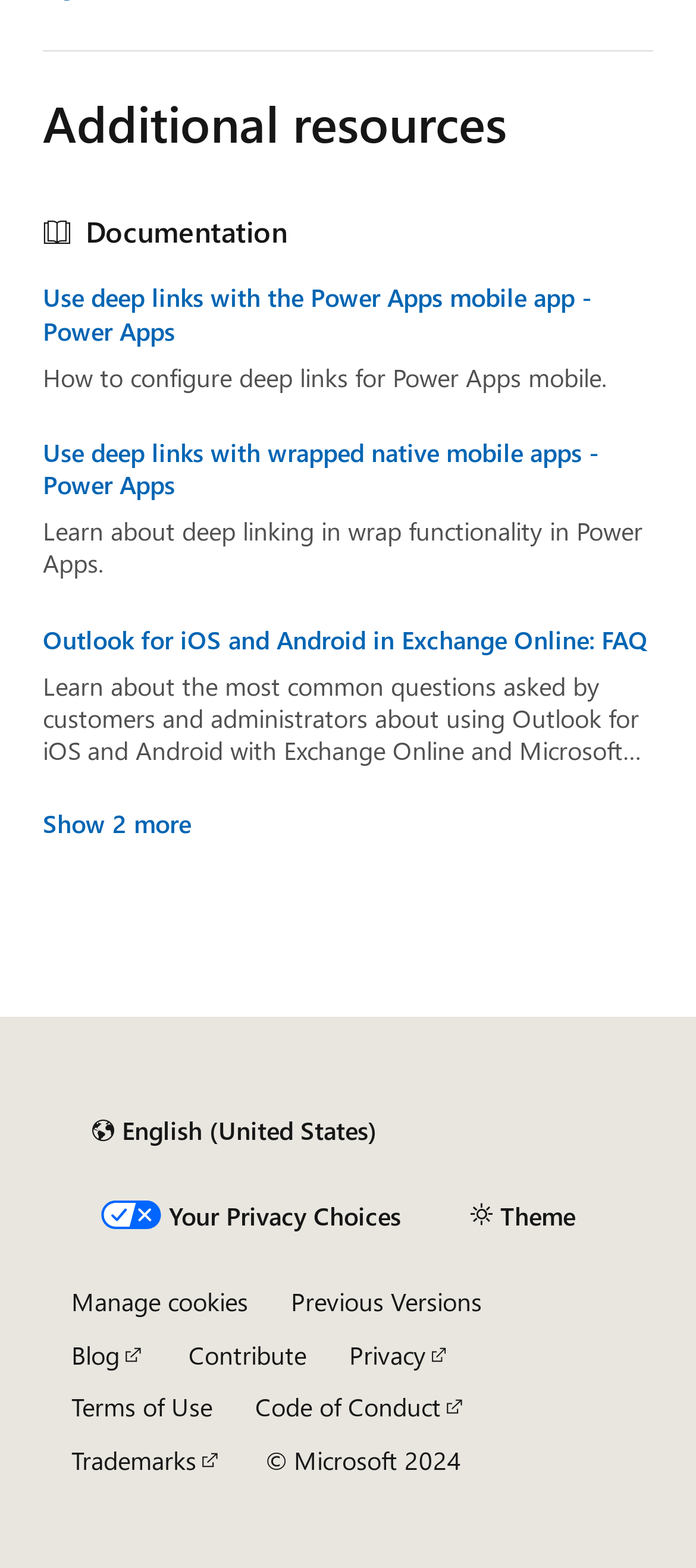Please provide a comprehensive response to the question based on the details in the image: What is the category of the resources listed?

The category of the resources listed can be determined by looking at the links and static text within the article element. The links have titles such as 'Use deep links with the Power Apps mobile app' and 'Use deep links with wrapped native mobile apps - Power Apps', indicating that the resources are related to Power Apps.